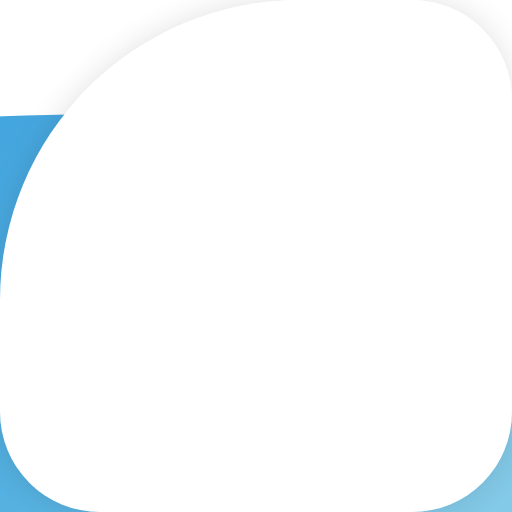Detail everything you observe in the image.

The image features a smooth, abstract design characterized by a gradient that transitions from a deep blue at the bottom to a lighter blue toward the top. The shape has soft, rounded edges that create a modern and inviting aesthetic. This visual element serves as a backdrop, enhancing the overall layout of the webpage dedicated to showcasing services. Its minimalist style complements the content related to the services offered, making it visually appealing and engaging while maintaining a professional appearance. The simplicity of the design emphasizes clarity and accessibility, inviting users to explore more about the services provided.